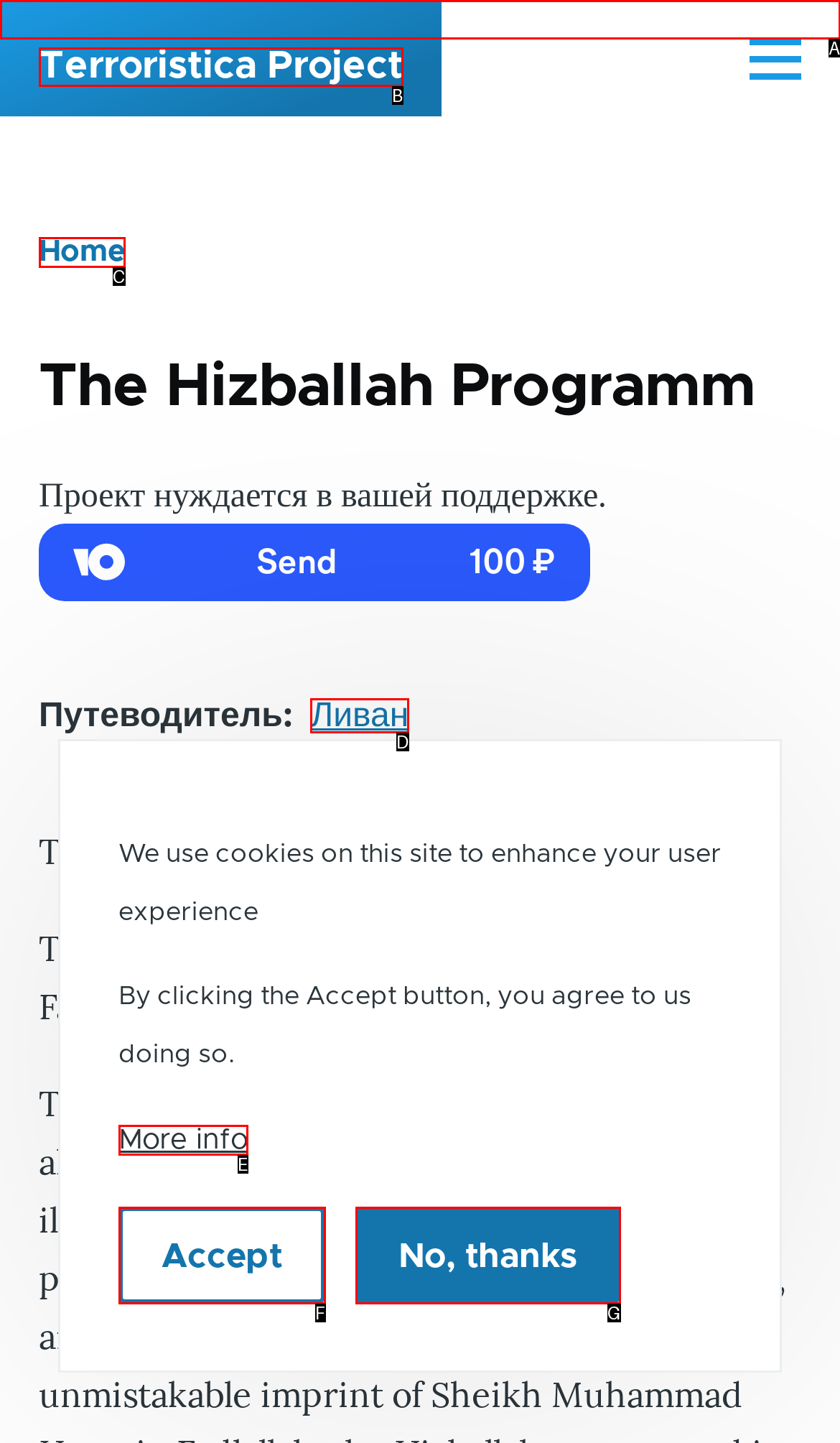With the provided description: Skip to main content, select the most suitable HTML element. Respond with the letter of the selected option.

A